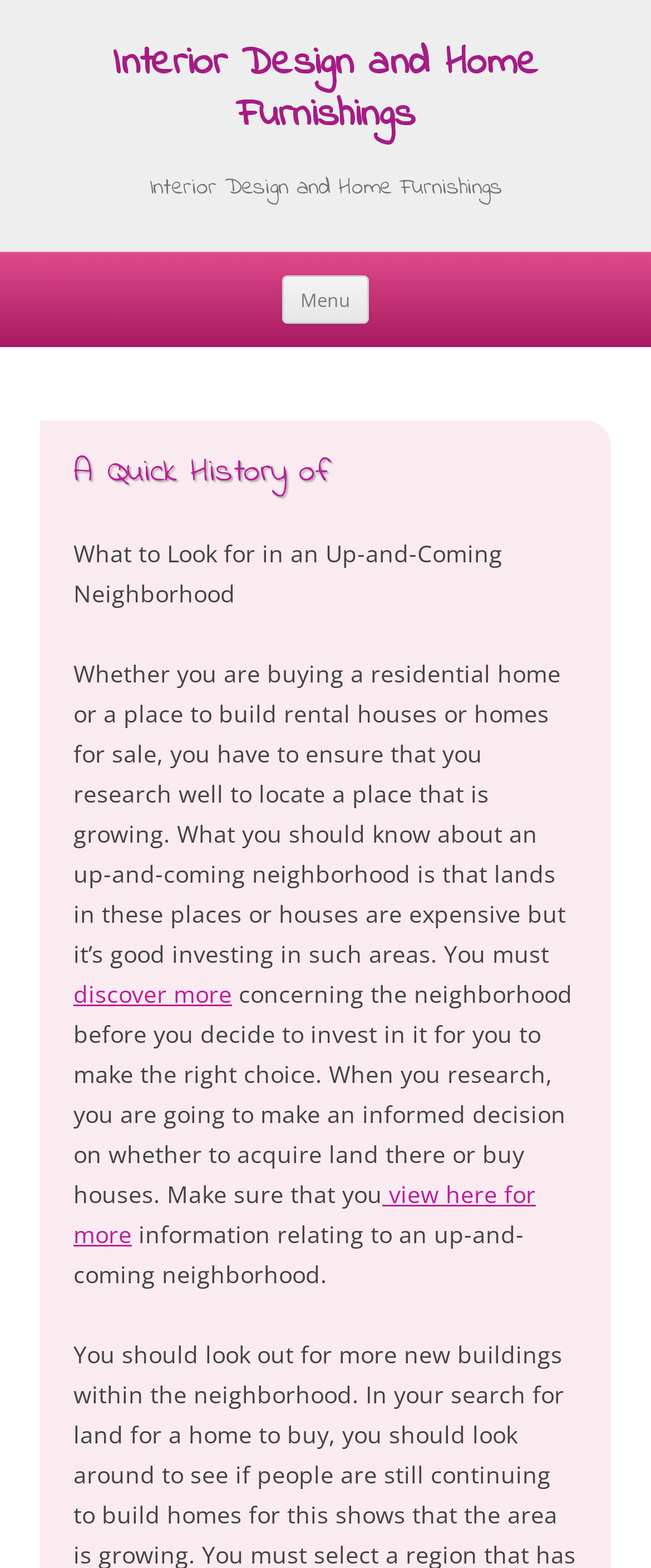Respond to the question below with a single word or phrase: How many links are there in the main content area?

3